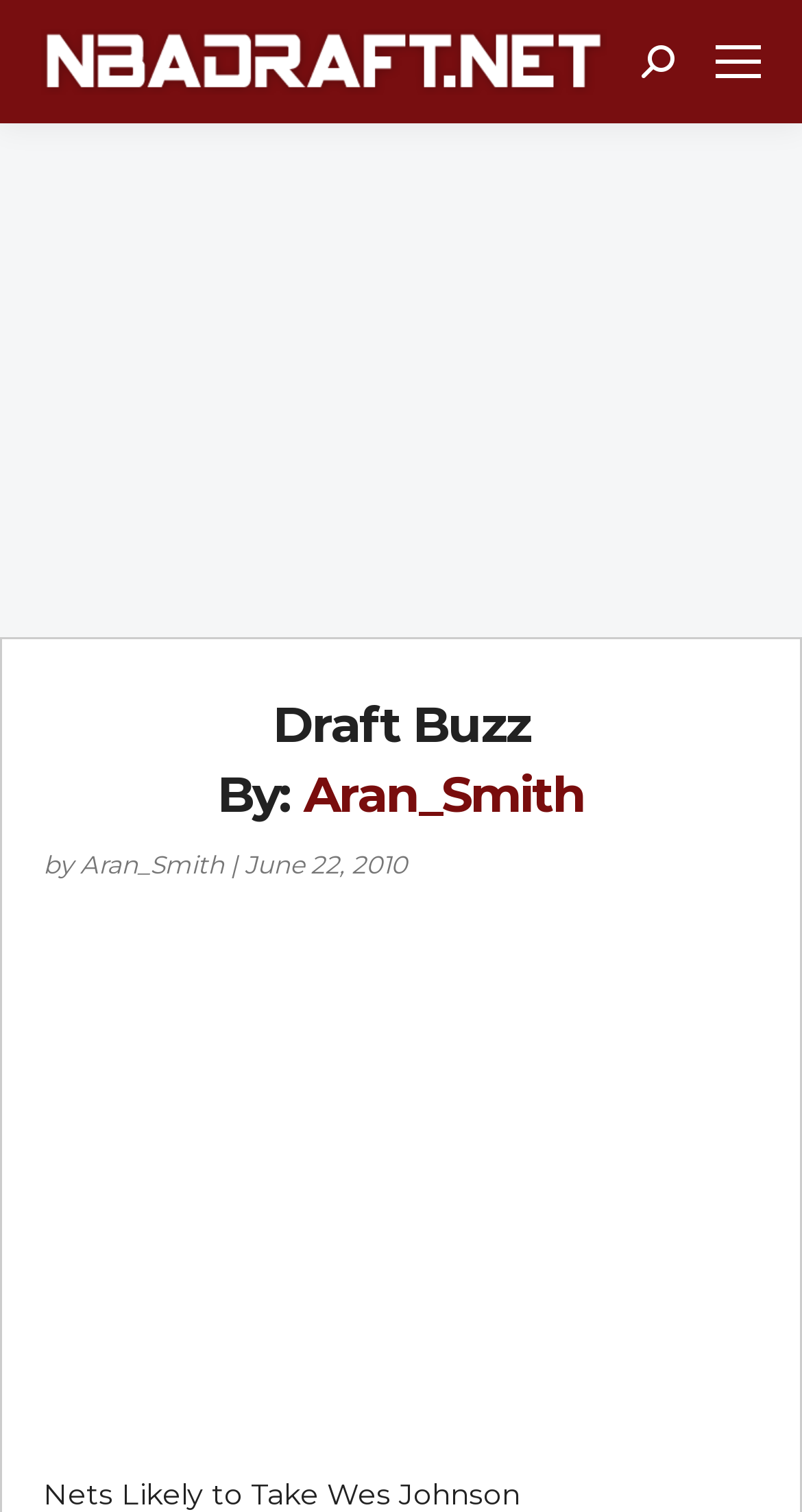From the given element description: "alt="NBADraft.net"", find the bounding box for the UI element. Provide the coordinates as four float numbers between 0 and 1, in the order [left, top, right, bottom].

[0.051, 0.019, 0.756, 0.062]